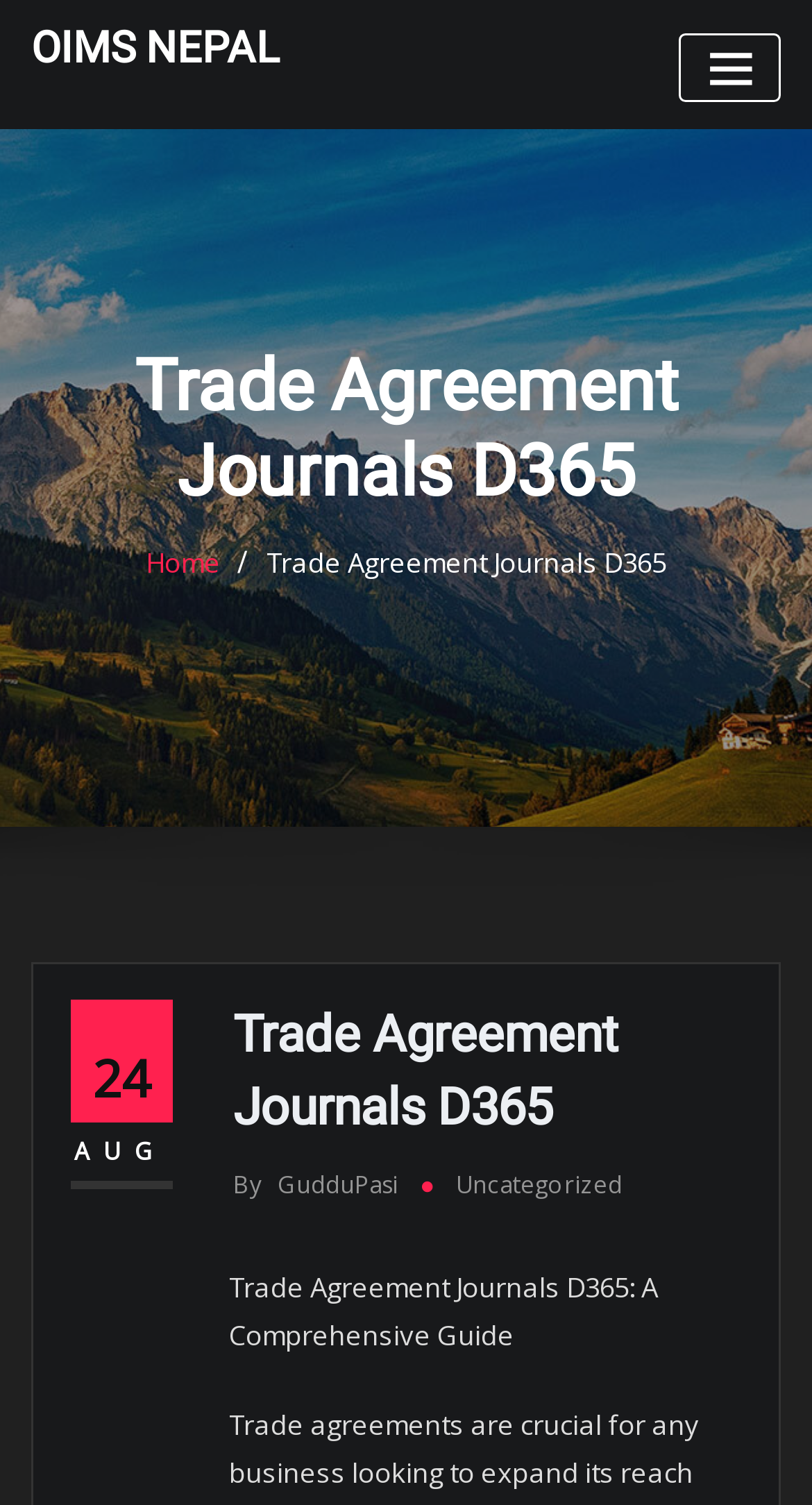What is the name of the organization?
Give a detailed explanation using the information visible in the image.

The name of the organization can be found in the top-left corner of the webpage, where it is written as 'OIMS NEPAL' in a heading element.